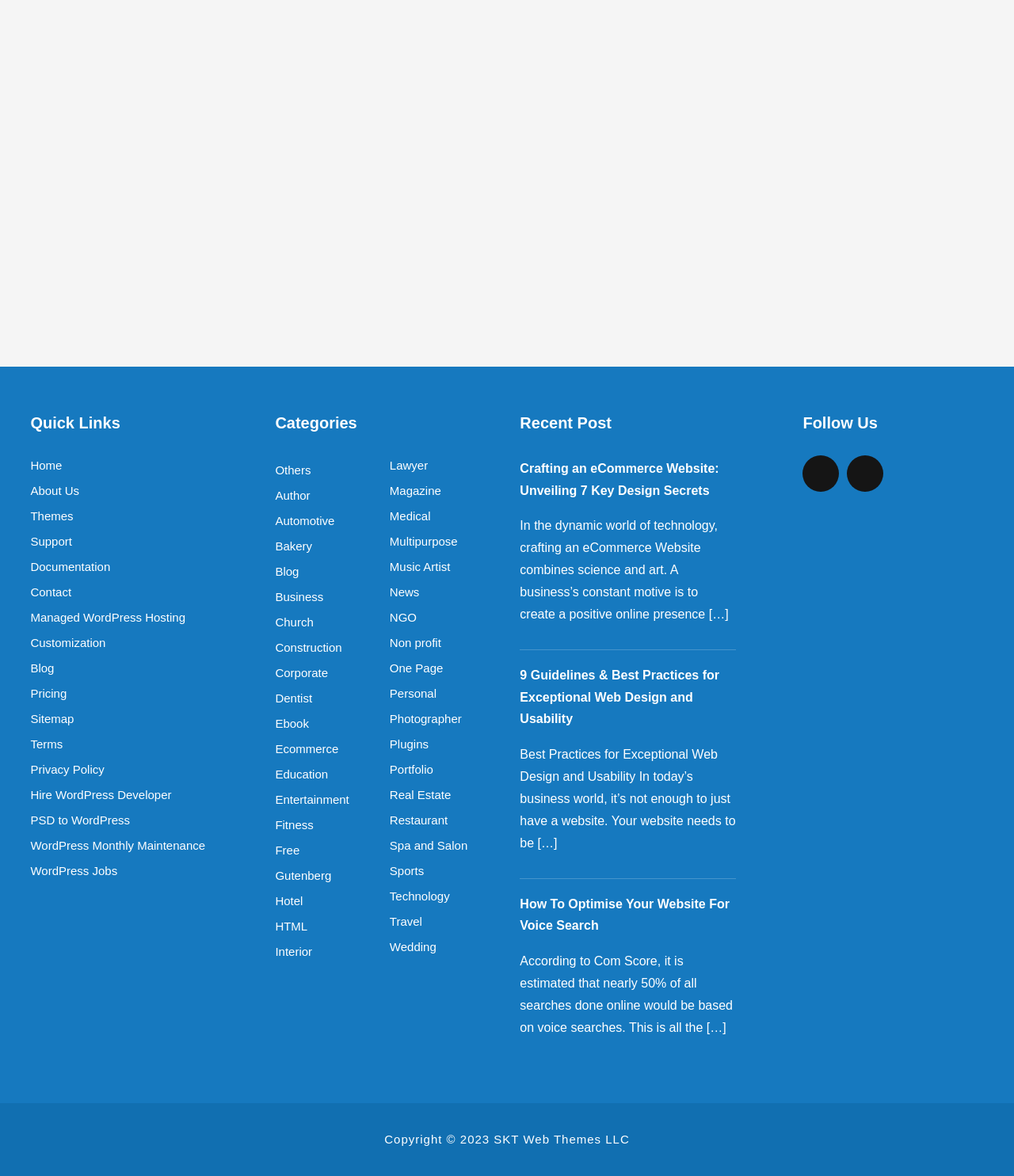What is the category of the link 'Automotive'?
Answer the question with a detailed explanation, including all necessary information.

The link 'Automotive' is located under the heading 'Categories', which suggests that it is a category of websites or themes.